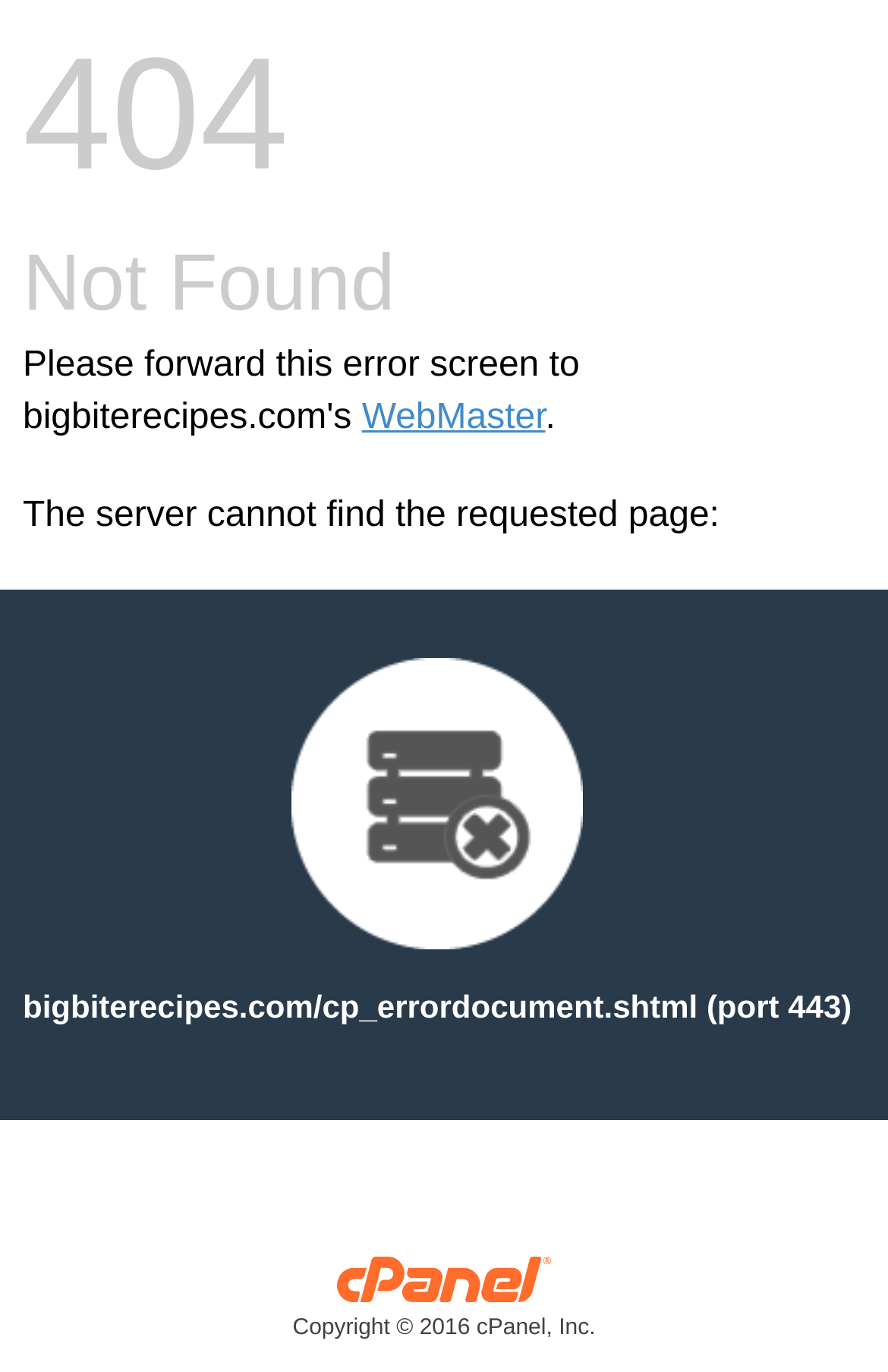Identify the bounding box coordinates for the UI element described as follows: "Copyright © 2016 cPanel, Inc.". Ensure the coordinates are four float numbers between 0 and 1, formatted as [left, top, right, bottom].

[0.026, 0.927, 0.974, 0.98]